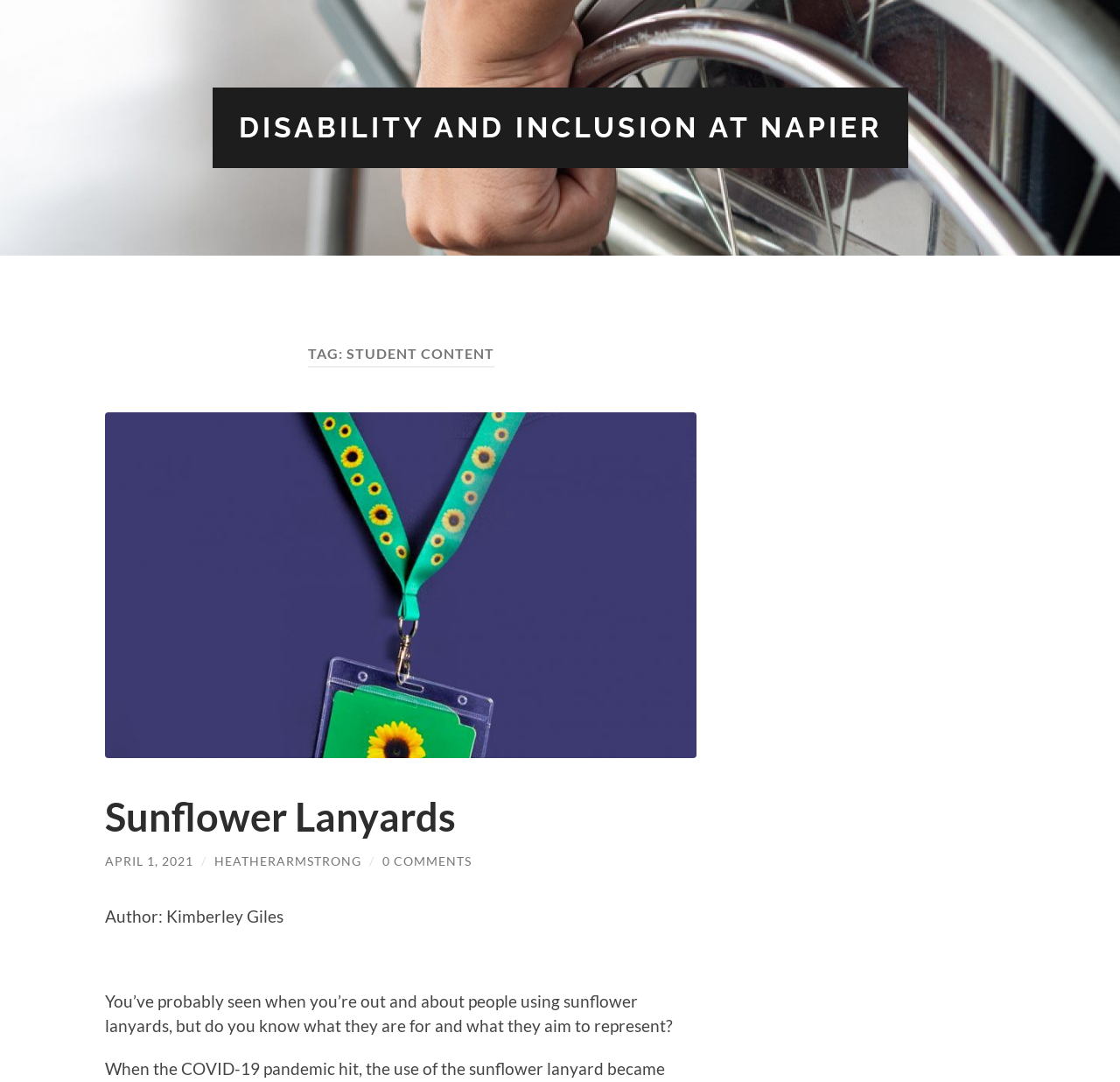Based on the provided description, "alt="Image of Sunflower Lanyard"", find the bounding box of the corresponding UI element in the screenshot.

[0.094, 0.381, 0.622, 0.701]